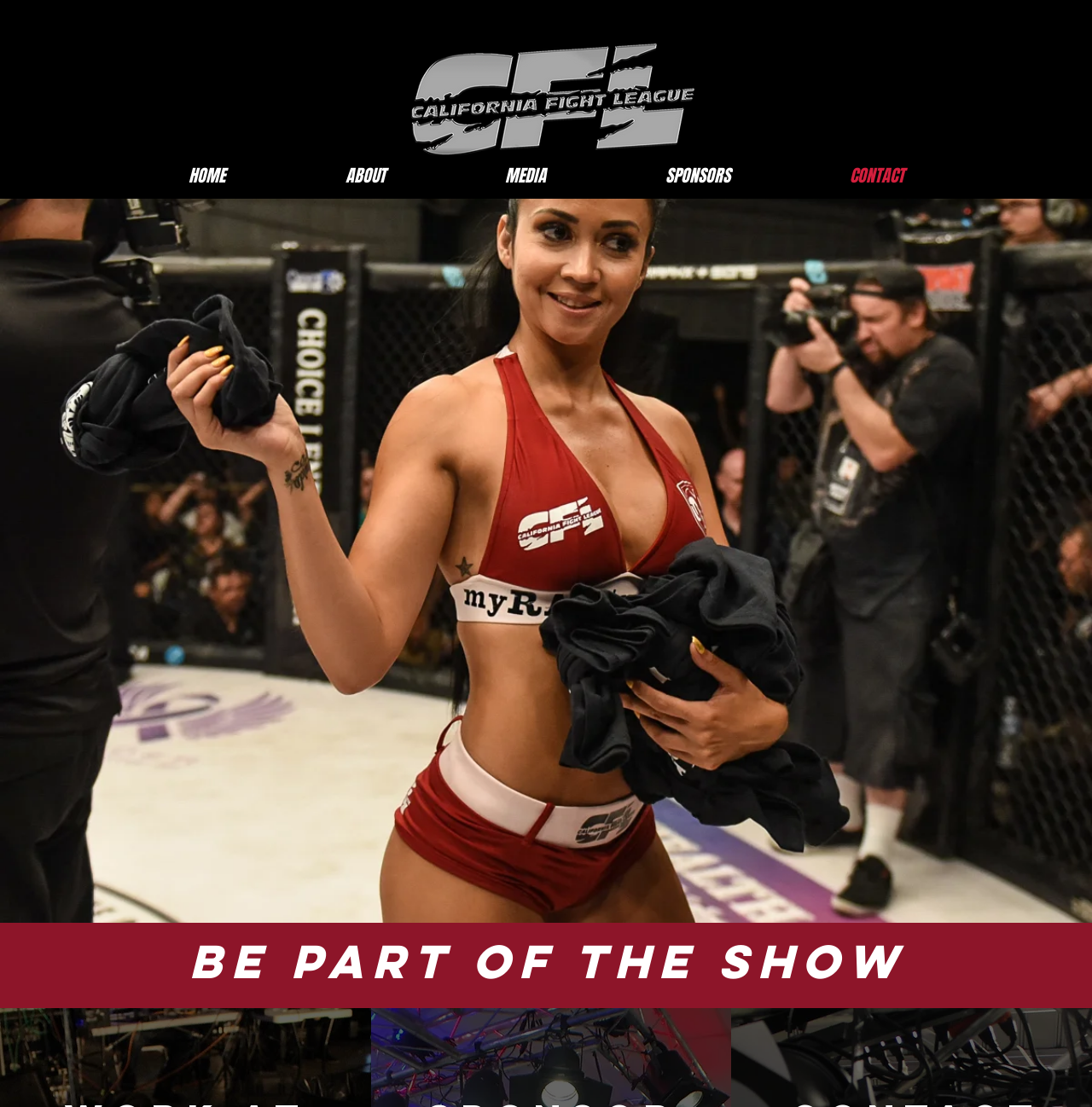Please answer the following question using a single word or phrase: 
What is the logo image filename?

CFL LOGO CHROMEv2.png